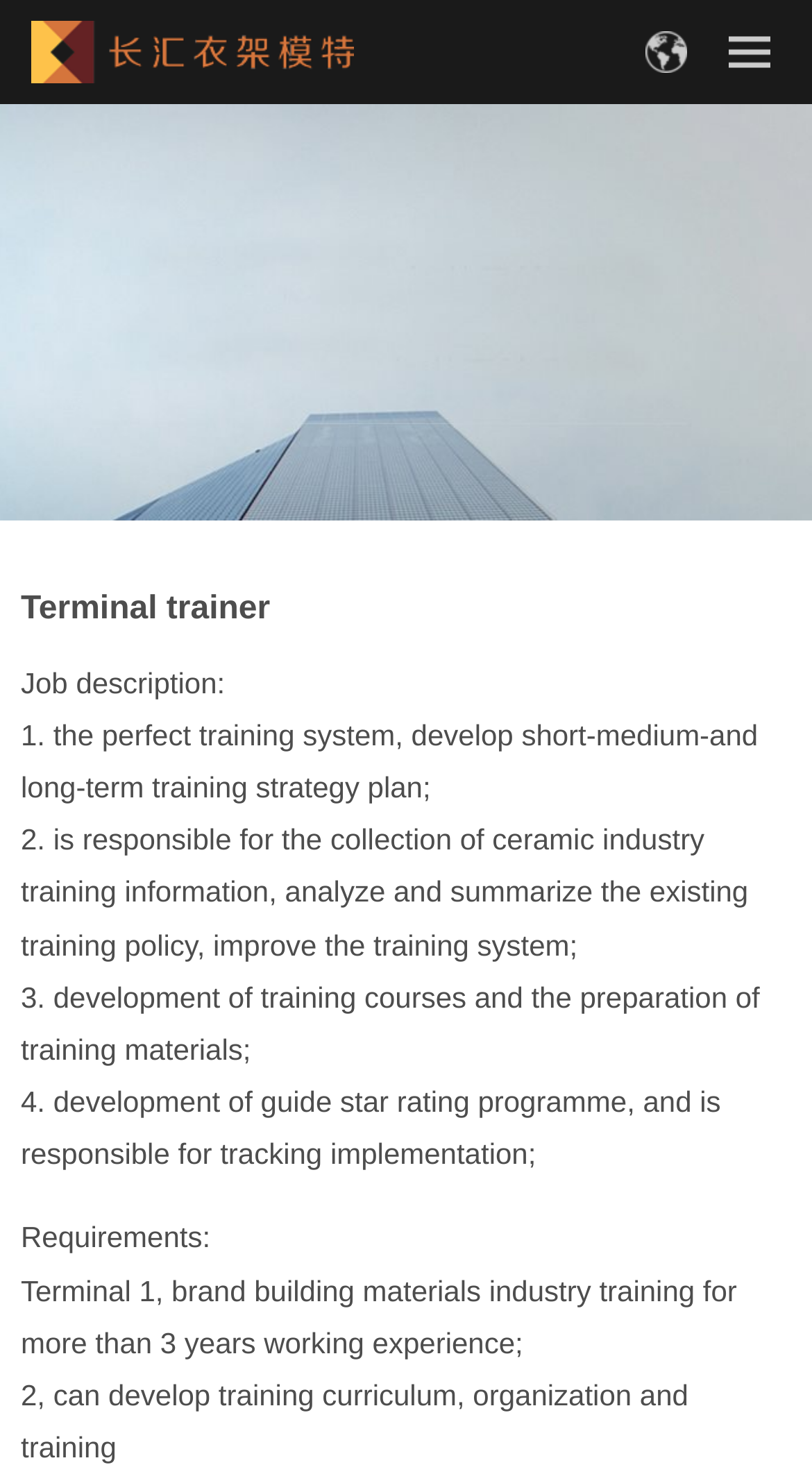Bounding box coordinates are specified in the format (top-left x, top-left y, bottom-right x, bottom-right y). All values are floating point numbers bounded between 0 and 1. Please provide the bounding box coordinate of the region this sentence describes: 导航

[0.897, 0.0, 0.949, 0.071]